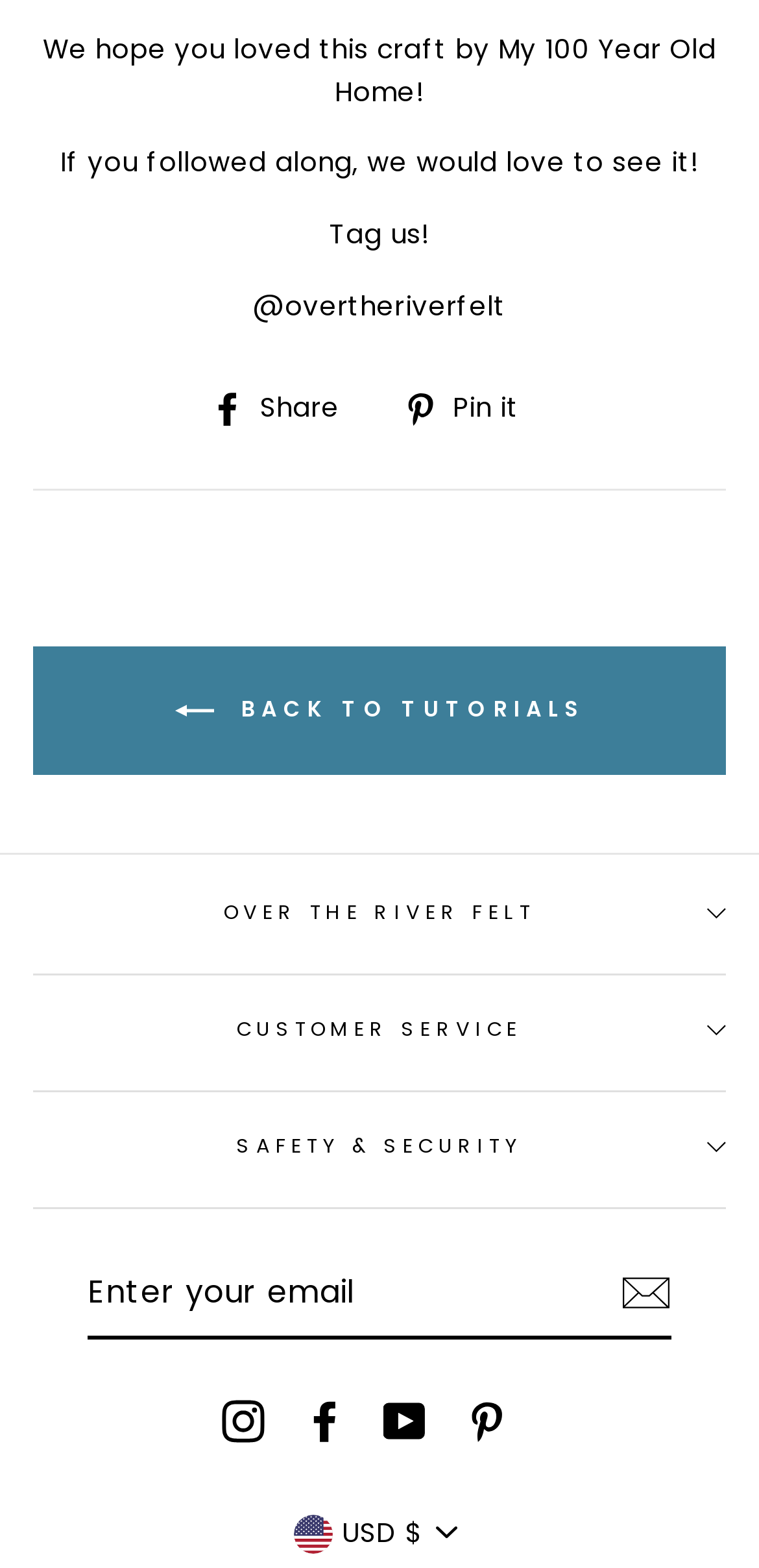What is the name of the social media platform to share the craft?
Based on the image, answer the question with a single word or brief phrase.

Facebook